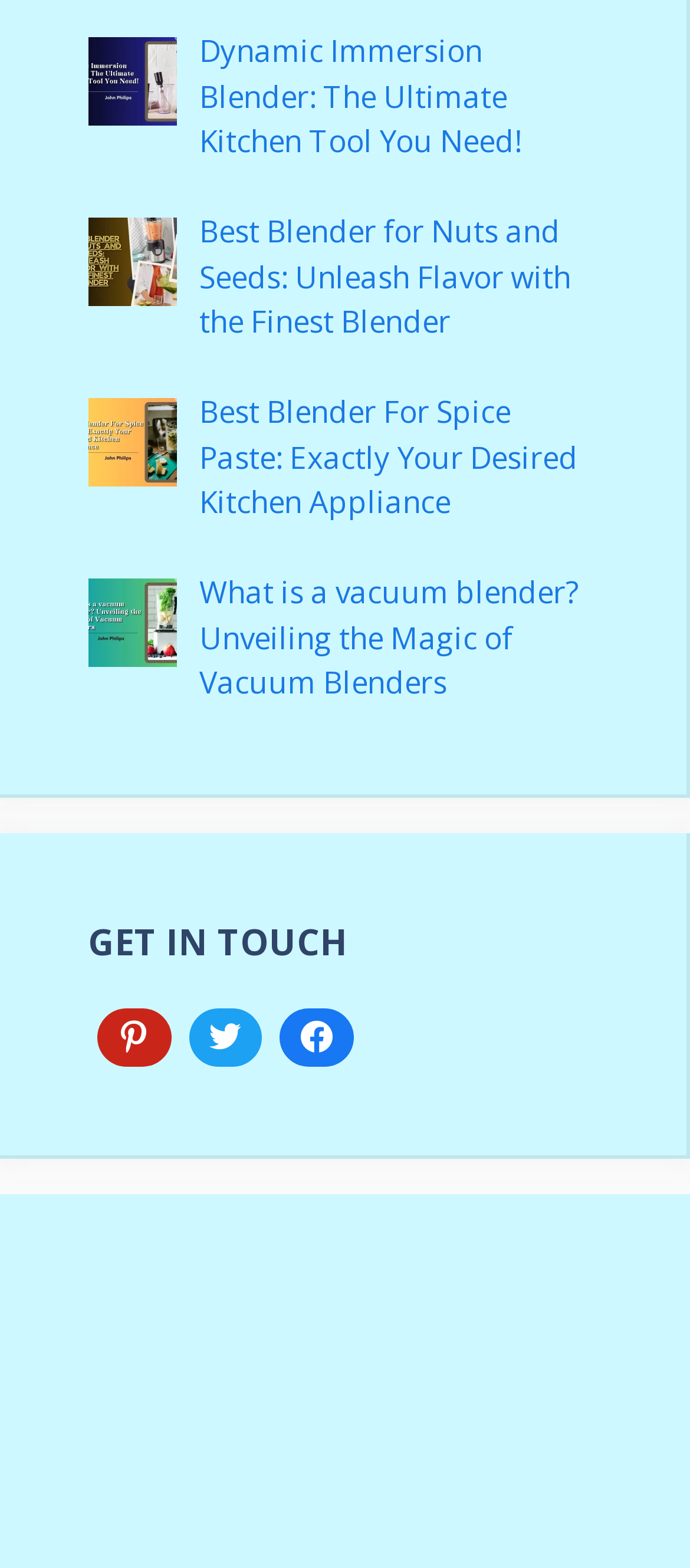Identify the bounding box coordinates of the region I need to click to complete this instruction: "View the image of Best Blender for Nuts and Seeds".

[0.128, 0.139, 0.256, 0.195]